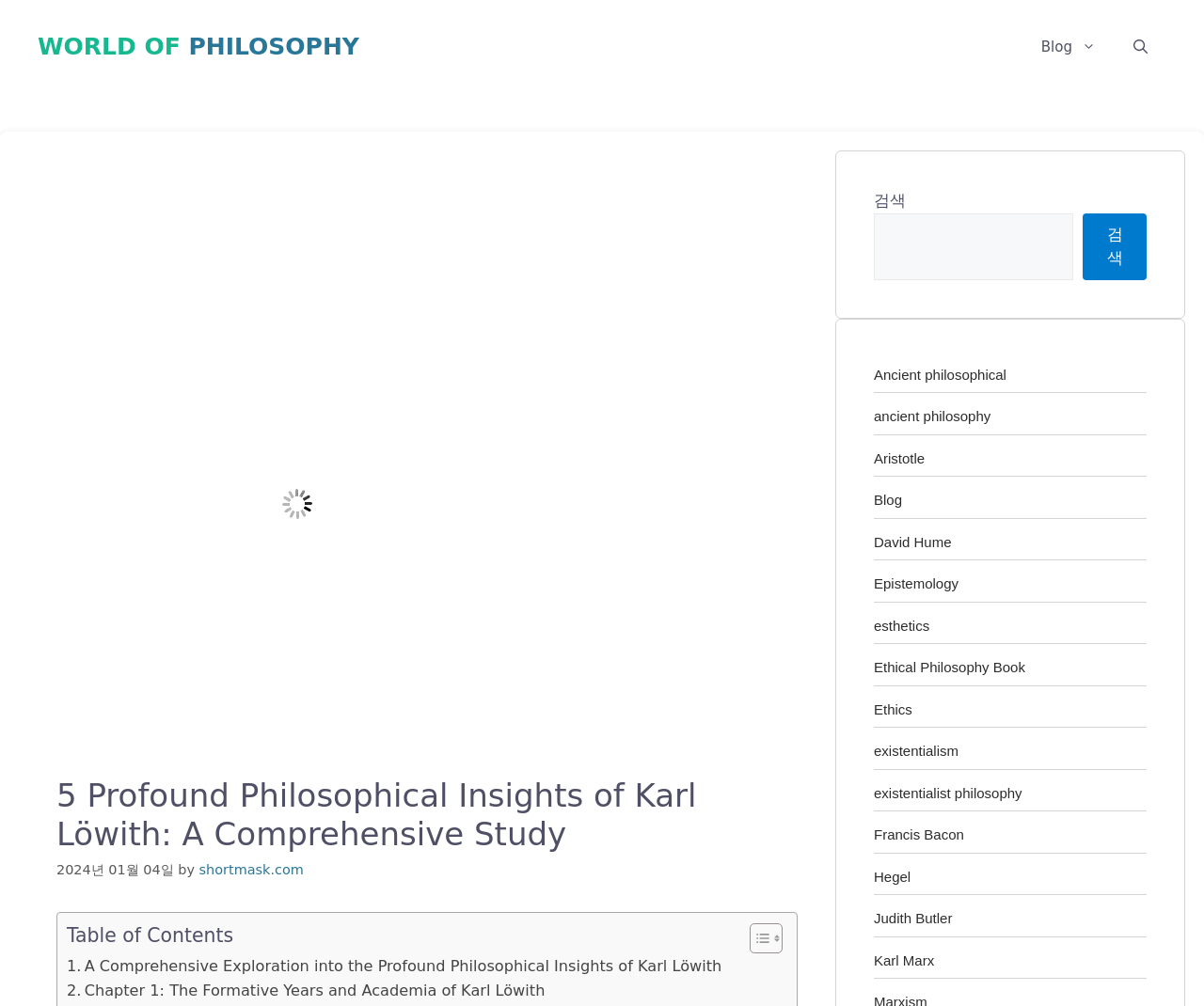Provide a short answer using a single word or phrase for the following question: 
What is the purpose of the button with the icon?

Open search